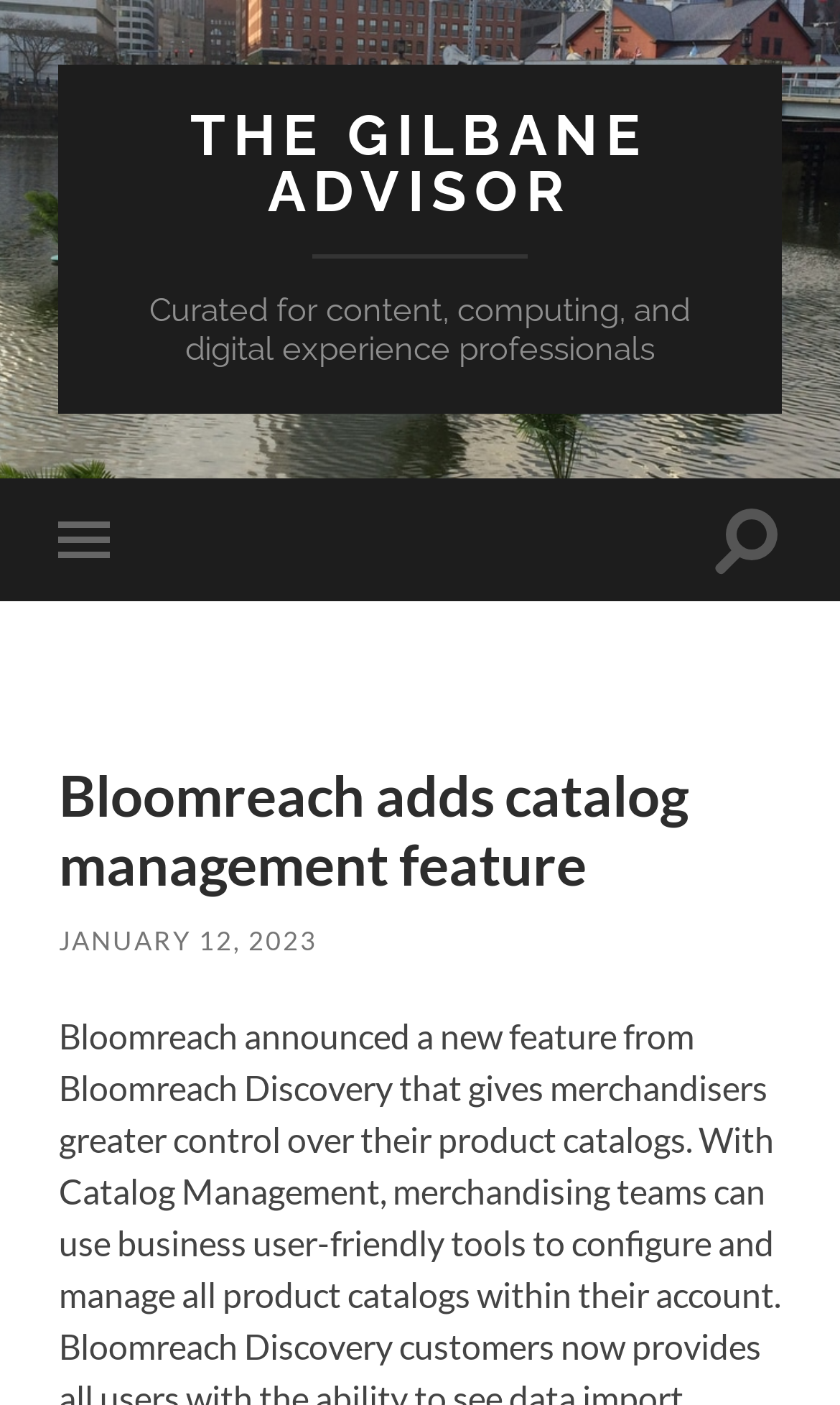Locate the bounding box for the described UI element: "The Gilbane Advisor". Ensure the coordinates are four float numbers between 0 and 1, formatted as [left, top, right, bottom].

[0.227, 0.072, 0.773, 0.16]